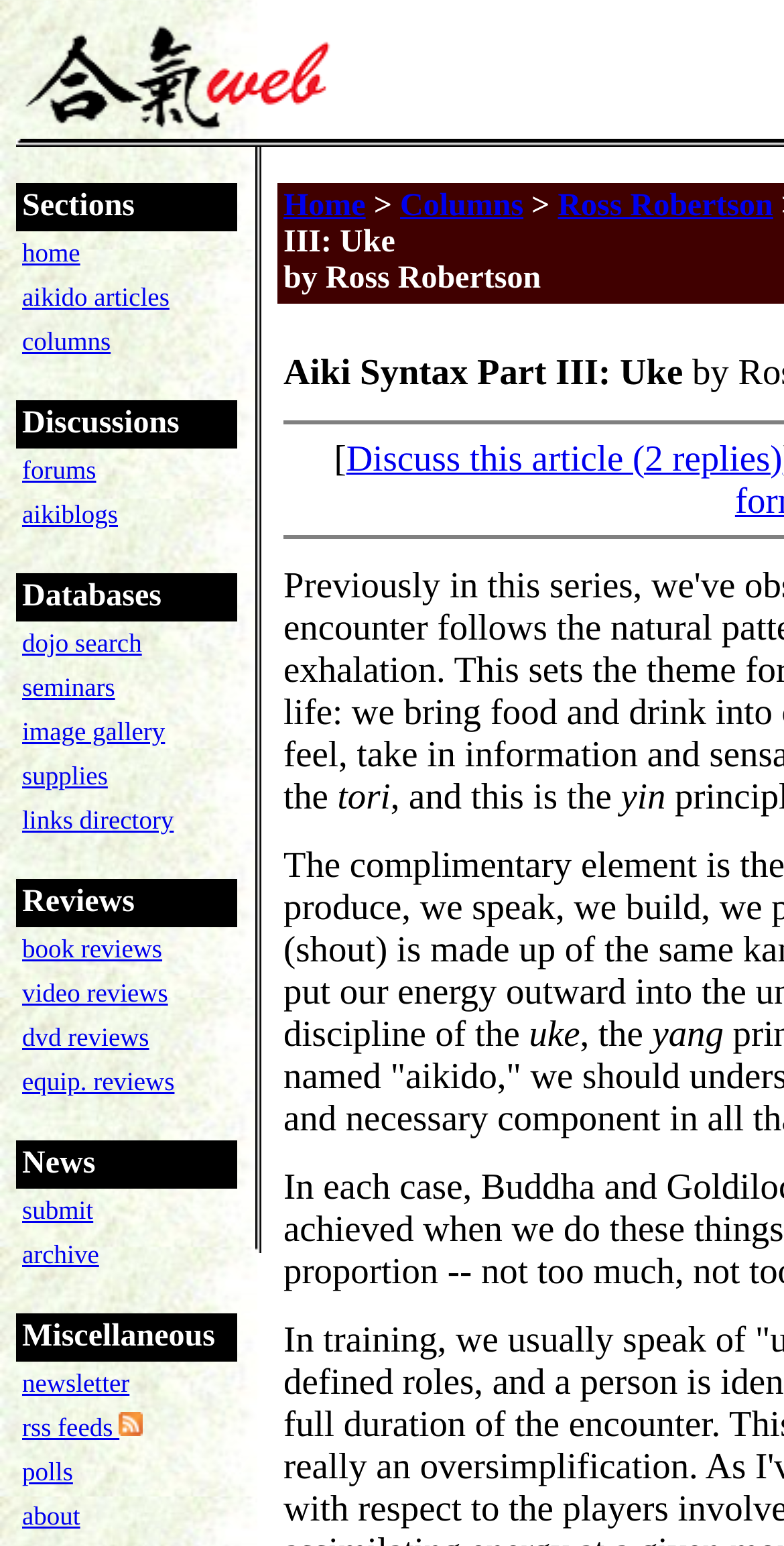Please provide a short answer using a single word or phrase for the question:
What is the purpose of the 'image gallery' link?

To view Aikido-related images